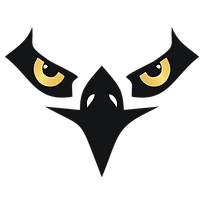What is the shape of the owl's silhouette?
Kindly offer a comprehensive and detailed response to the question.

The caption describes the owl's silhouette as 'black', but it does not mention a specific shape. However, based on the context, it can be inferred that the silhouette is likely to be a representation of an owl's face, which is typically oval or round in shape.